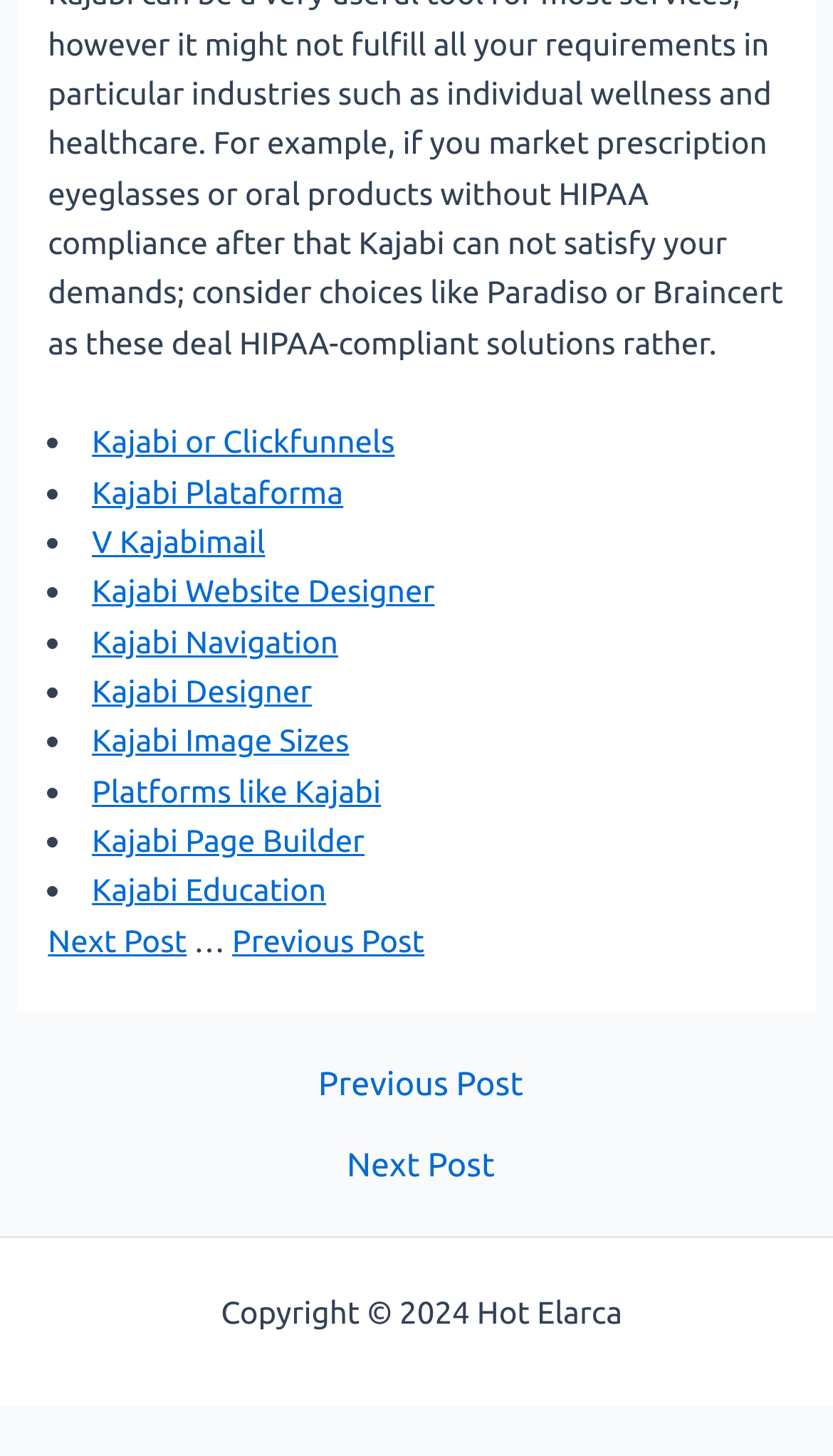Please determine the bounding box coordinates of the element's region to click in order to carry out the following instruction: "Click on Kajabi or Clickfunnels". The coordinates should be four float numbers between 0 and 1, i.e., [left, top, right, bottom].

[0.11, 0.291, 0.474, 0.316]